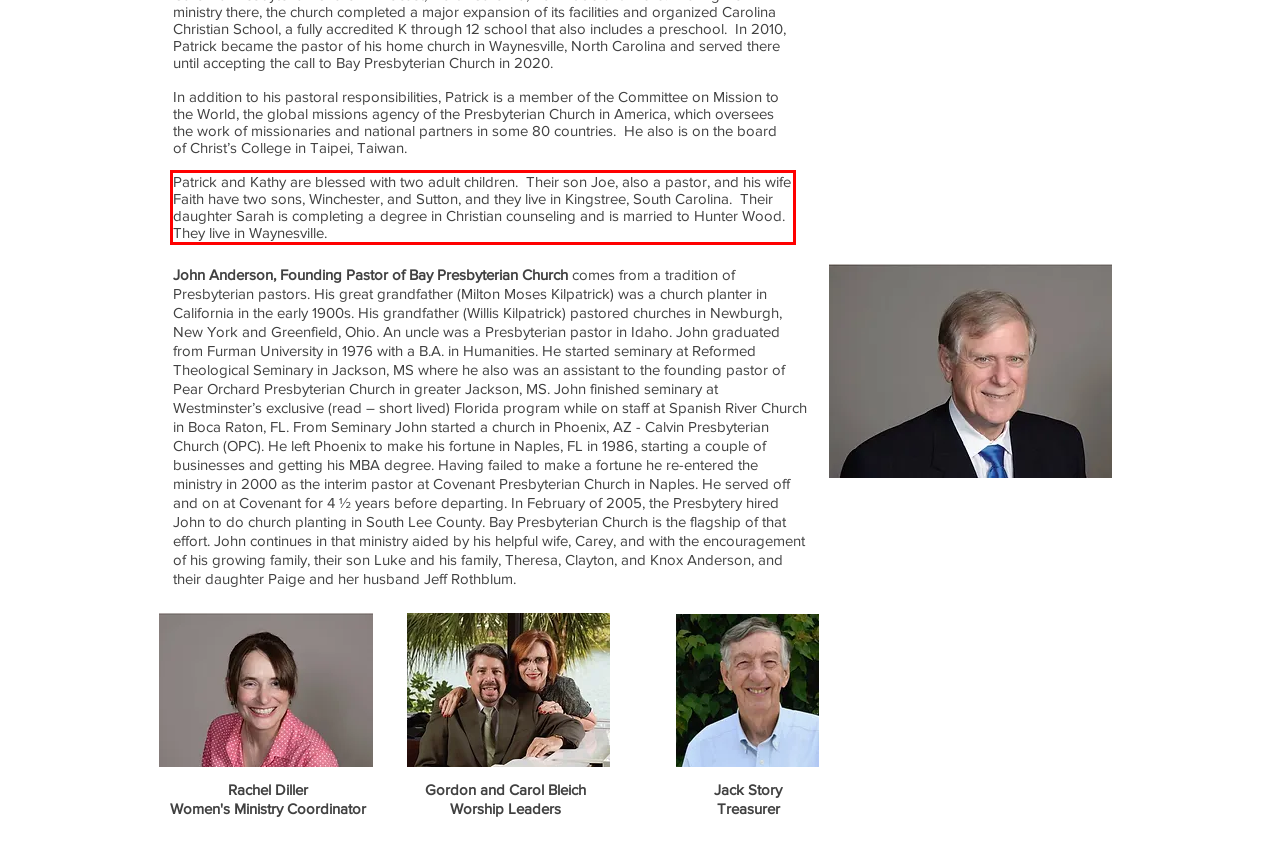You are provided with a webpage screenshot that includes a red rectangle bounding box. Extract the text content from within the bounding box using OCR.

Patrick and Kathy are blessed with two adult children. Their son Joe, also a pastor, and his wife Faith have two sons, Winchester, and Sutton, and they live in Kingstree, South Carolina. Their daughter Sarah is completing a degree in Christian counseling and is married to Hunter Wood. They live in Waynesville.